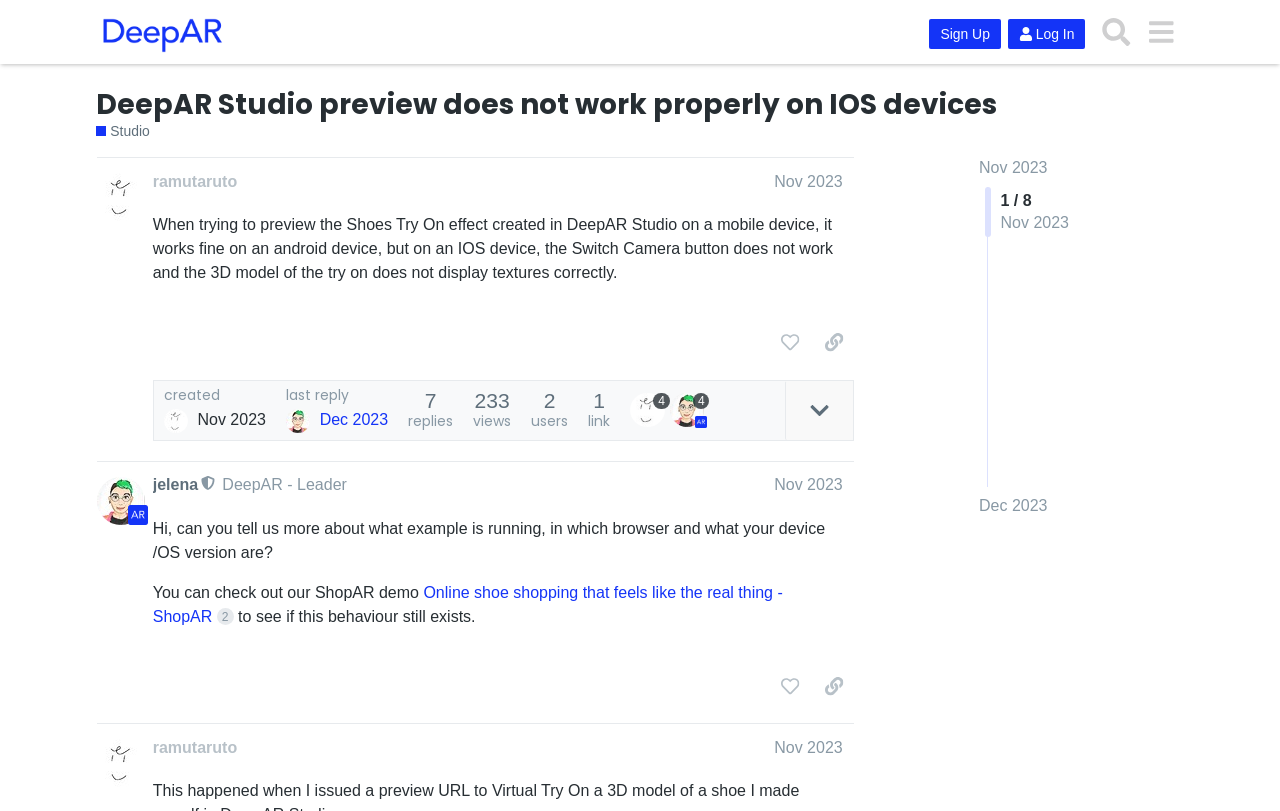Please identify the bounding box coordinates of the area that needs to be clicked to fulfill the following instruction: "Click on the post by ramutaruto."

[0.076, 0.194, 0.752, 0.568]